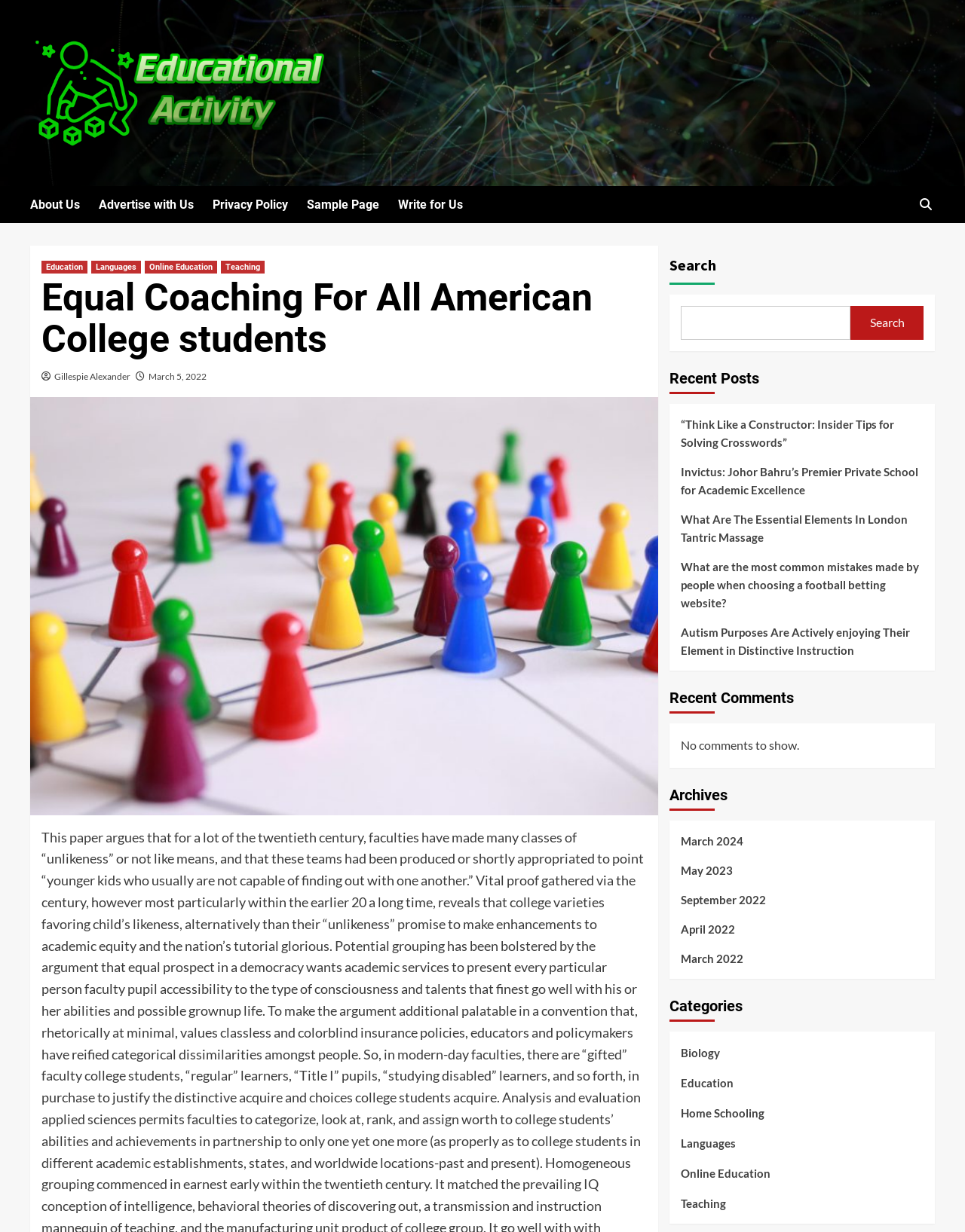Using the description: "parent_node: Search name="s"", determine the UI element's bounding box coordinates. Ensure the coordinates are in the format of four float numbers between 0 and 1, i.e., [left, top, right, bottom].

[0.705, 0.248, 0.881, 0.276]